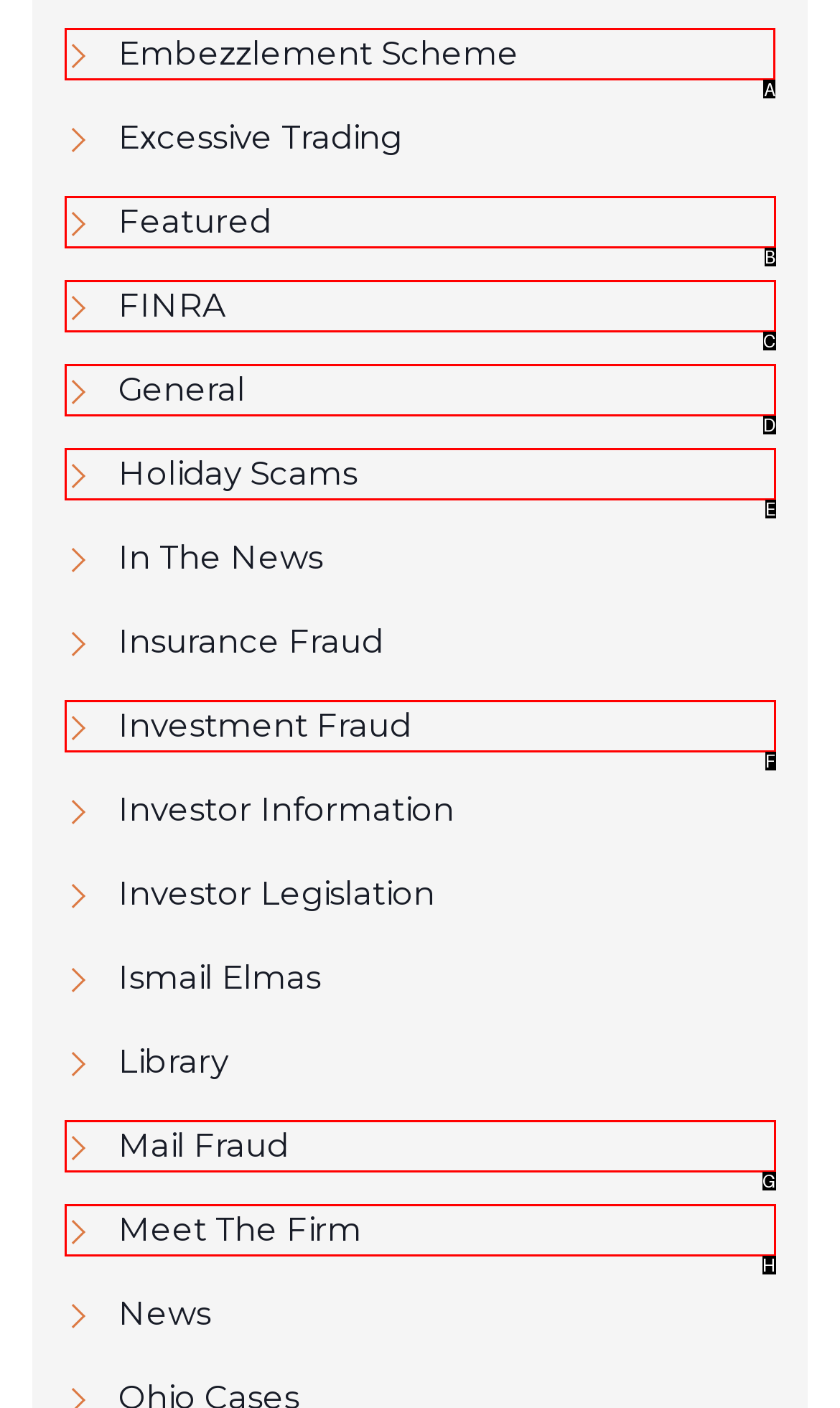Select the letter of the option that should be clicked to achieve the specified task: Contact us. Respond with just the letter.

None